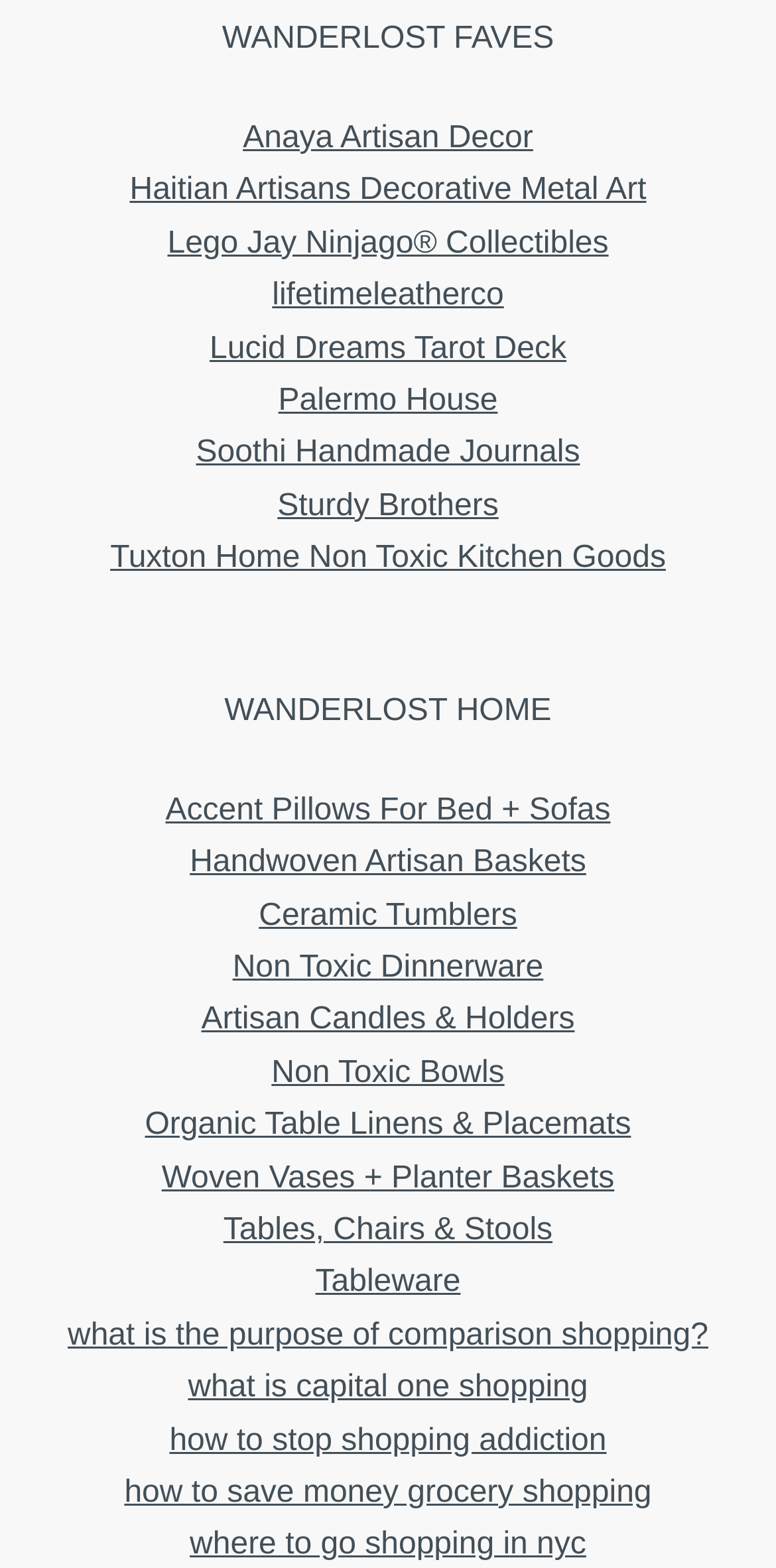Locate the bounding box coordinates of the area that needs to be clicked to fulfill the following instruction: "Explore Handwoven Artisan Baskets". The coordinates should be in the format of four float numbers between 0 and 1, namely [left, top, right, bottom].

[0.245, 0.539, 0.755, 0.561]